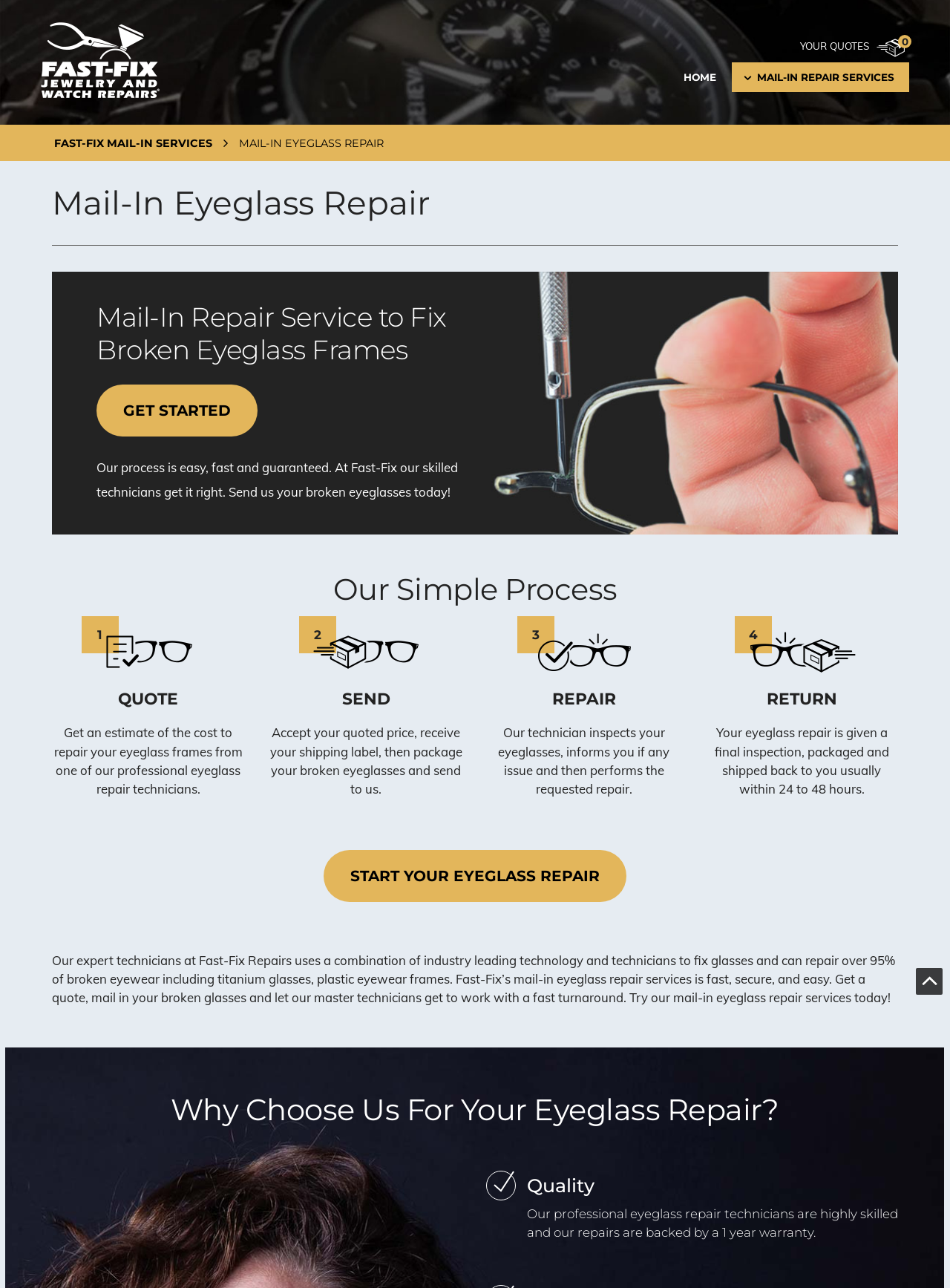What is the warranty period for eyeglass repairs?
Based on the screenshot, provide your answer in one word or phrase.

1 year